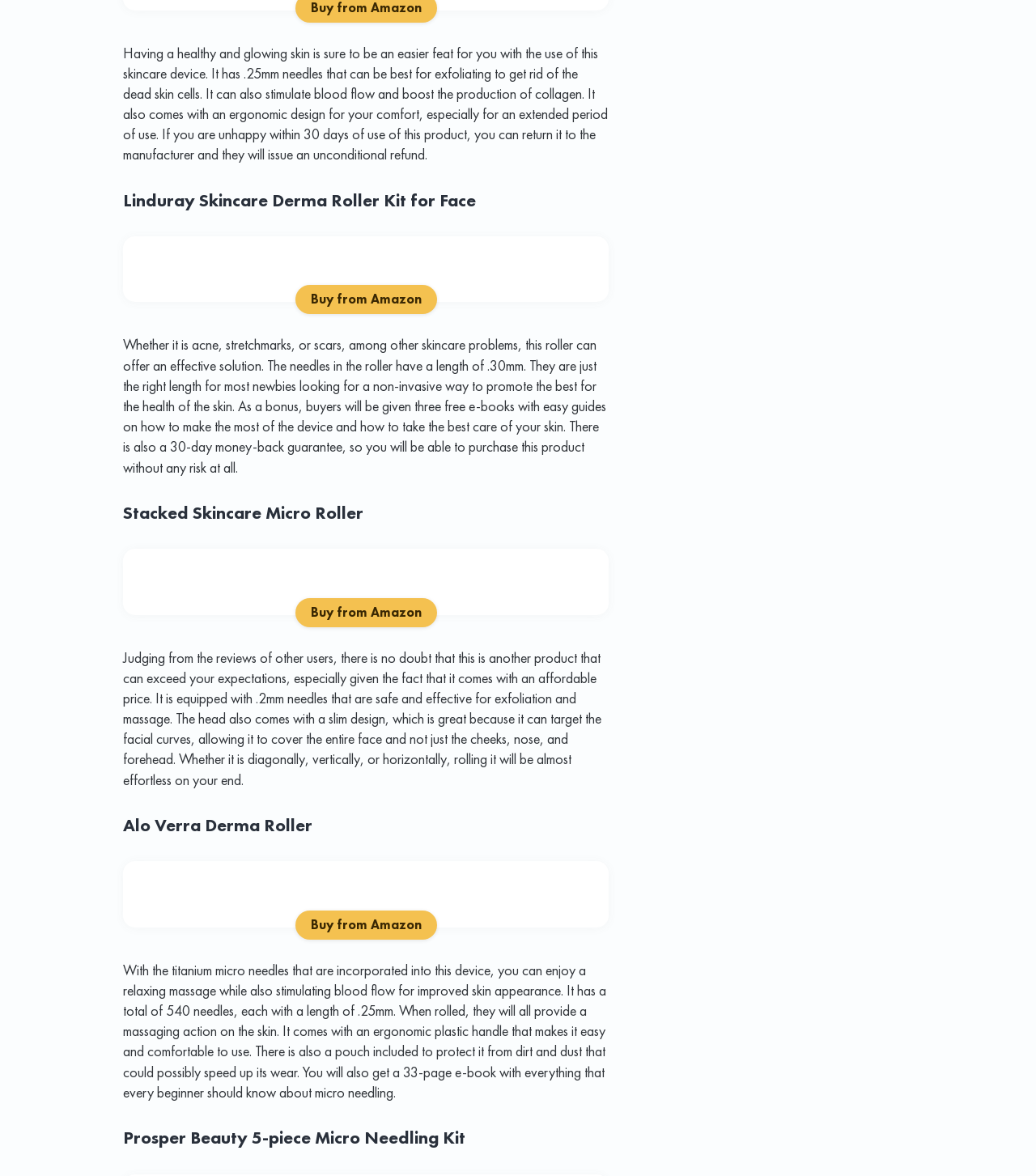What is the purpose of the Linduray Skincare Derma Roller Kit?
Using the image as a reference, deliver a detailed and thorough answer to the question.

Based on the text description of the Linduray Skincare Derma Roller Kit, it is clear that the device is designed for exfoliating and stimulating blood flow, which can help to improve skin health and appearance.